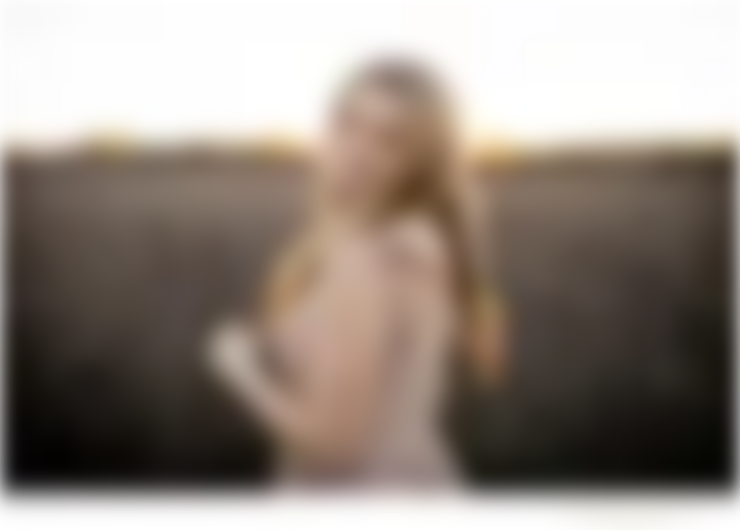What is the mood of the subject in the photo?
Based on the image, please offer an in-depth response to the question.

The caption describes the subject's expression as 'serene', which implies a sense of calmness and peacefulness. This is reinforced by the warm and golden sunlight that illuminates her hair, creating a soothing atmosphere.